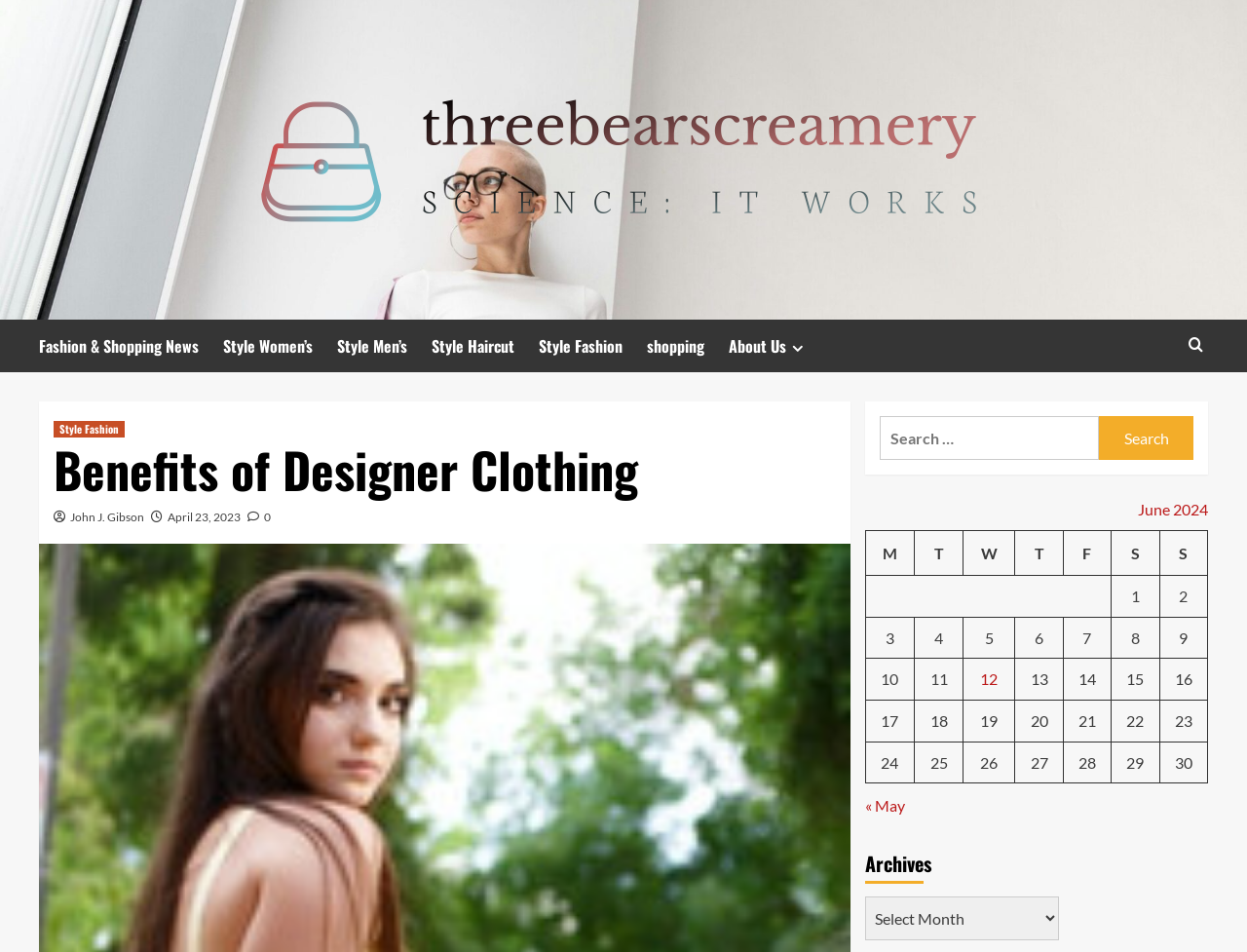Answer the question briefly using a single word or phrase: 
What is the category of the 'Archives' section?

Blog posts